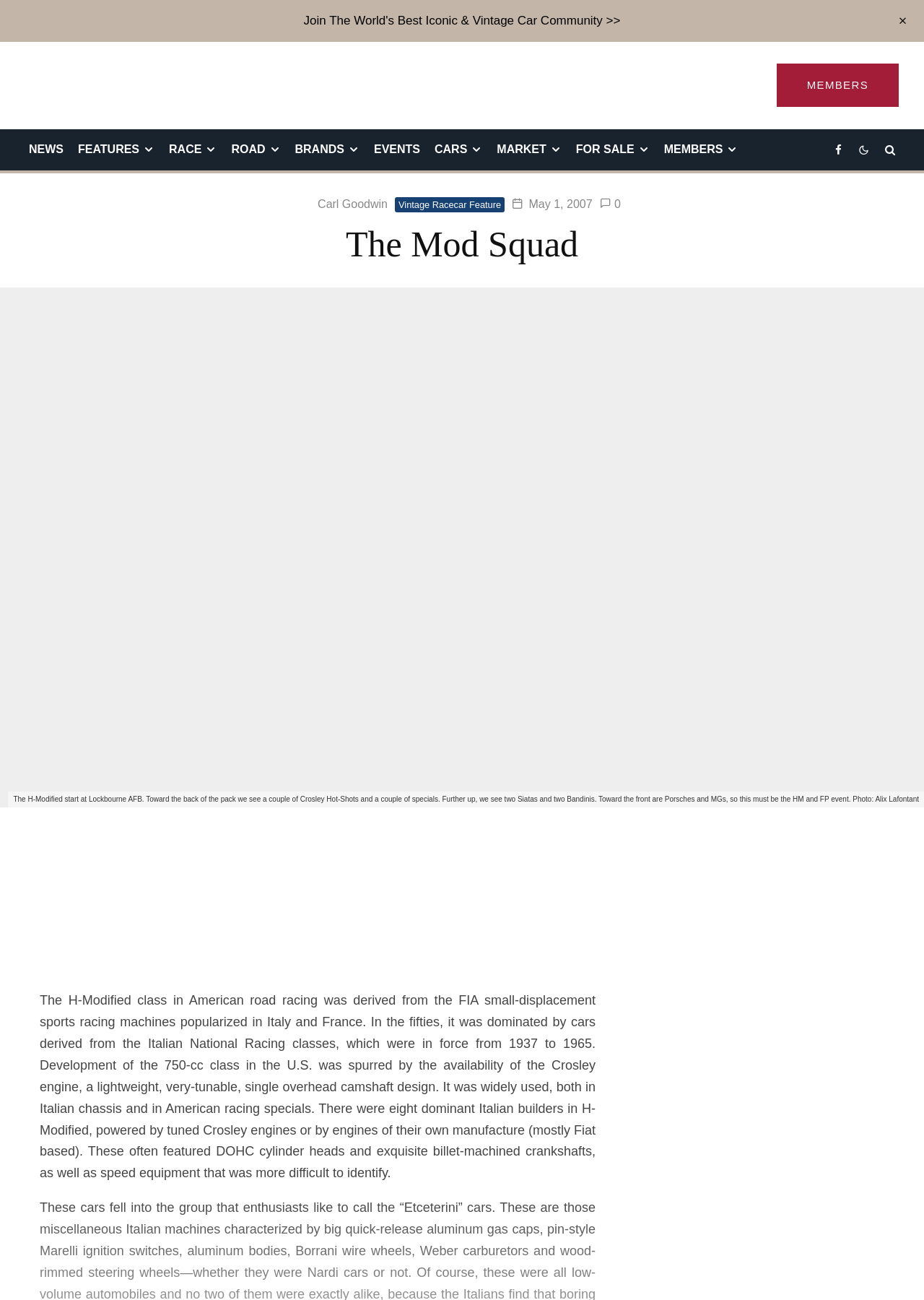Extract the main heading text from the webpage.

The Mod Squad